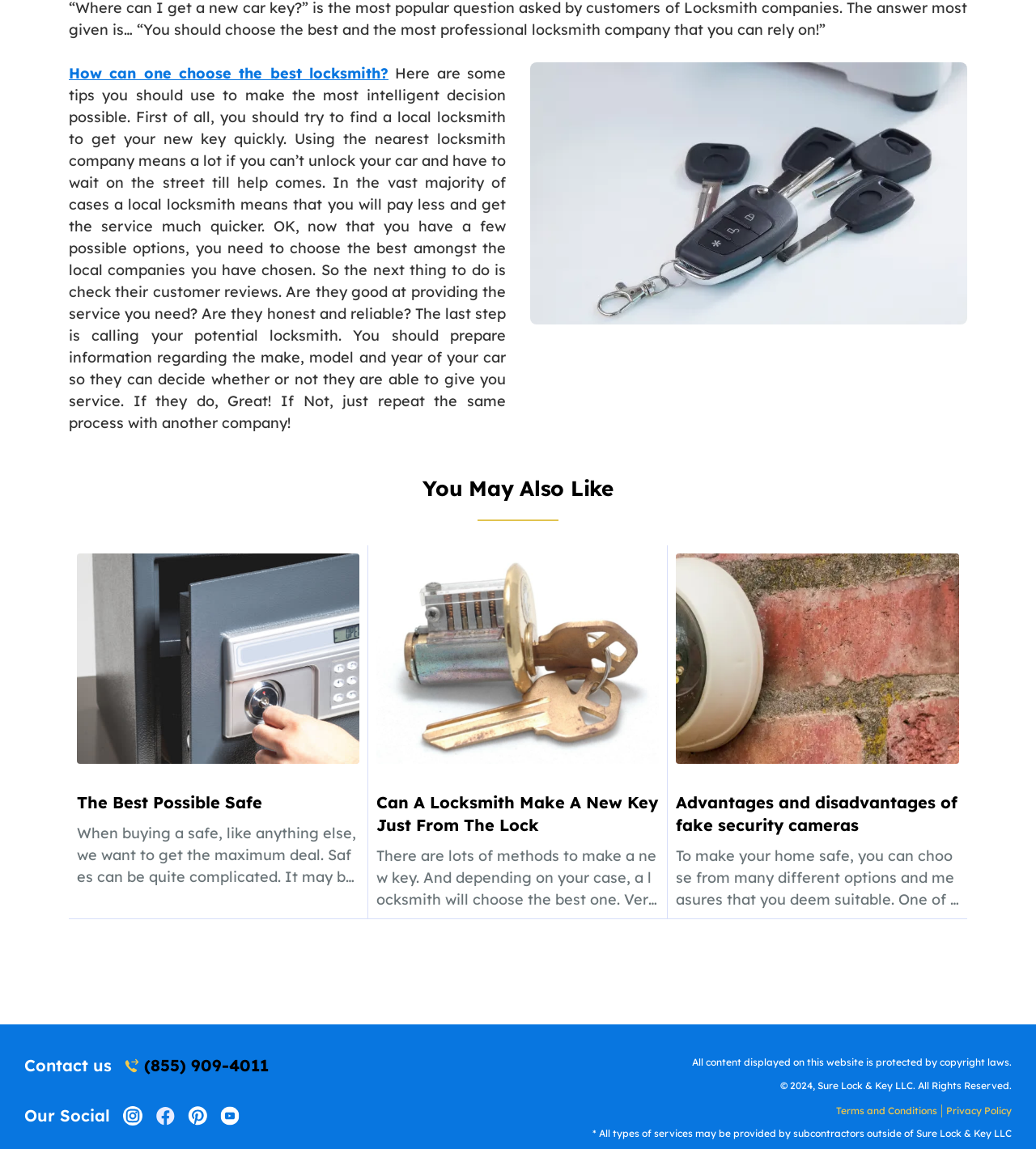Identify the bounding box coordinates necessary to click and complete the given instruction: "Click on 'How can one choose the best locksmith?'".

[0.066, 0.055, 0.375, 0.072]